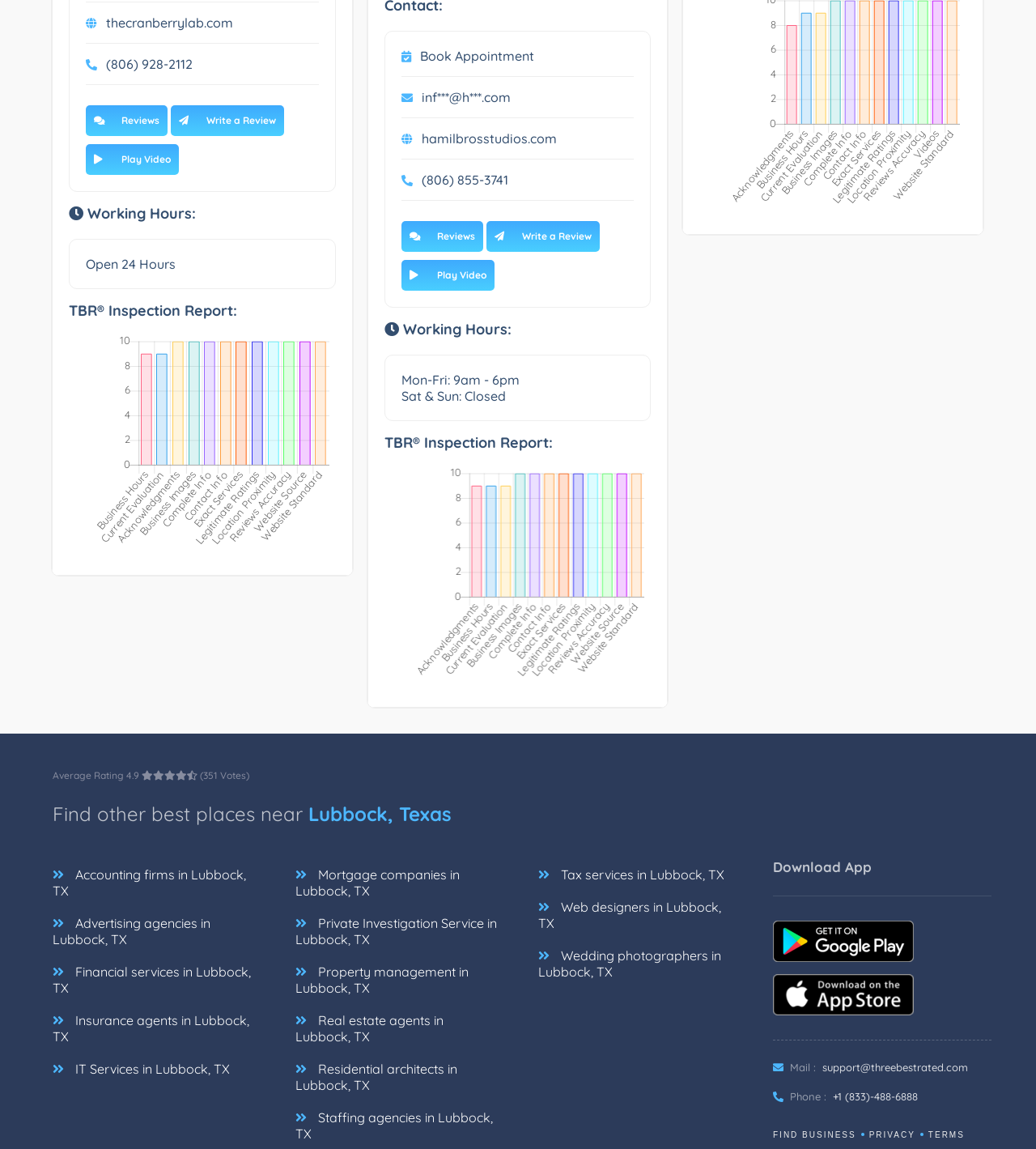Specify the bounding box coordinates of the area to click in order to follow the given instruction: "Visit the website 'hamilbrosstudios.com'."

[0.407, 0.113, 0.537, 0.127]